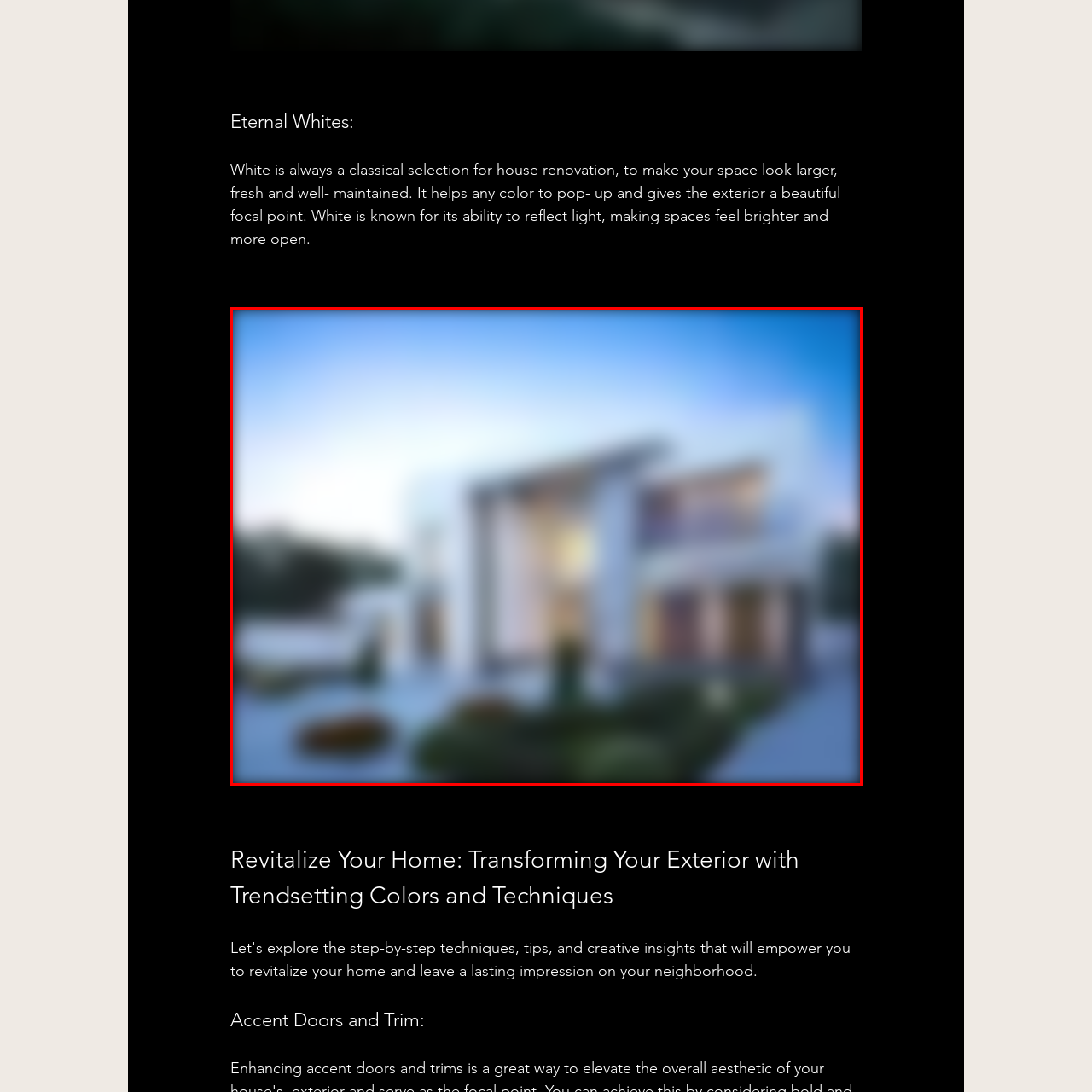Look at the image enclosed within the red outline and answer the question with a single word or phrase:
What is the purpose of the large windows?

To allow natural light